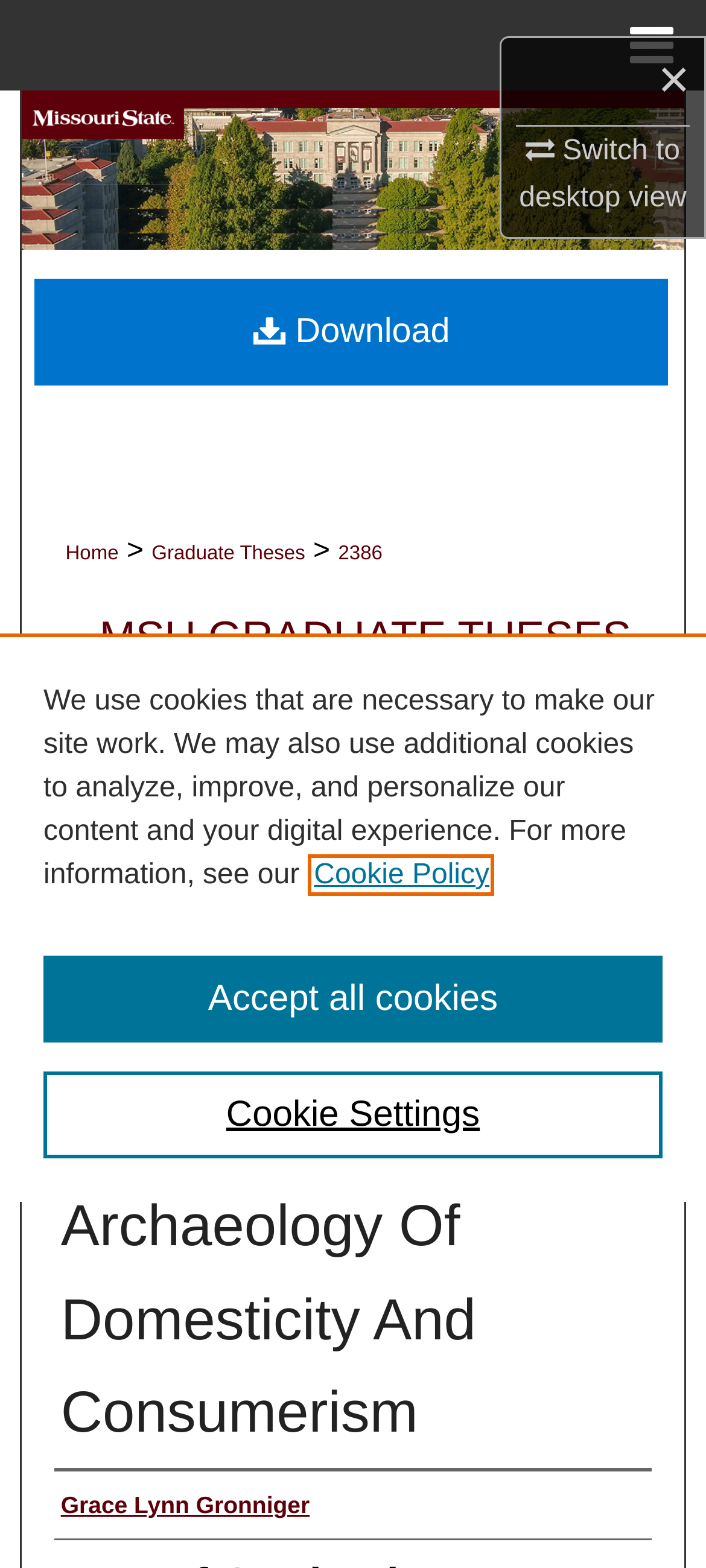Find the bounding box coordinates of the area that needs to be clicked in order to achieve the following instruction: "Download". The coordinates should be specified as four float numbers between 0 and 1, i.e., [left, top, right, bottom].

[0.049, 0.152, 0.947, 0.221]